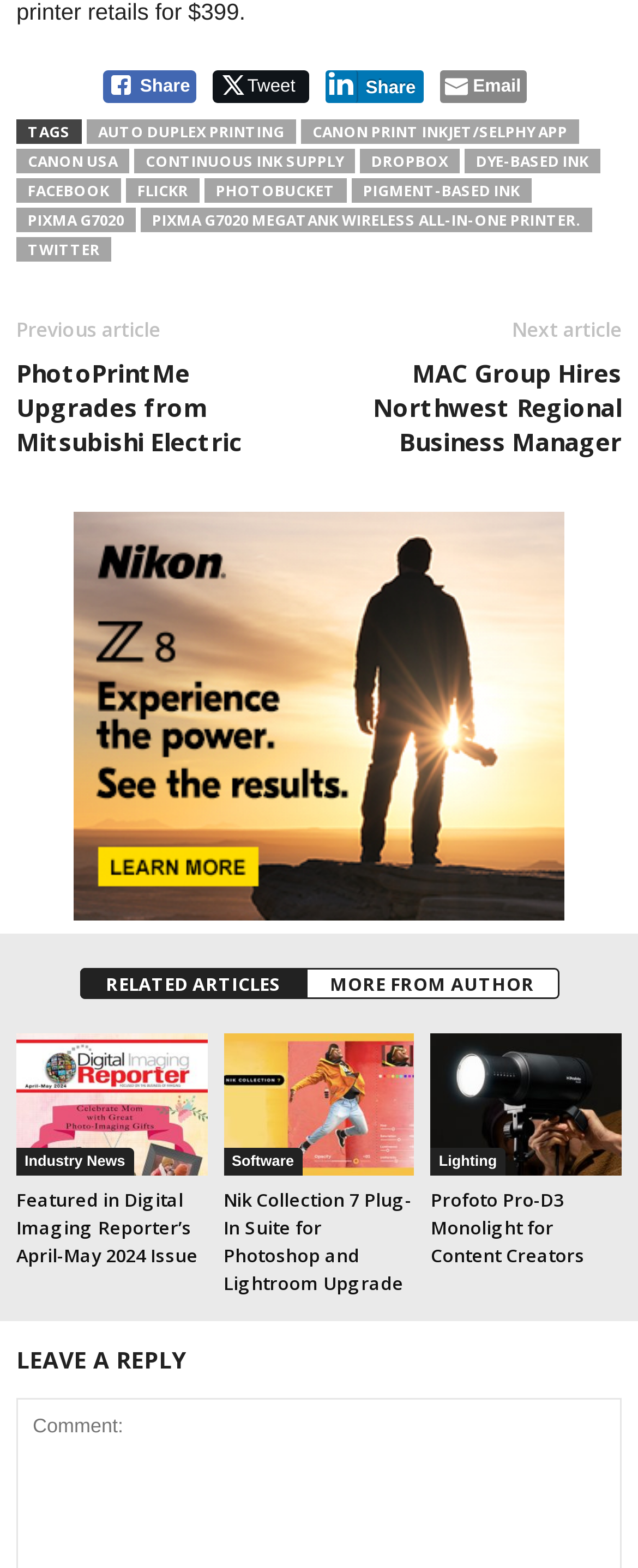Identify the bounding box coordinates necessary to click and complete the given instruction: "Share on Facebook".

[0.16, 0.045, 0.308, 0.066]